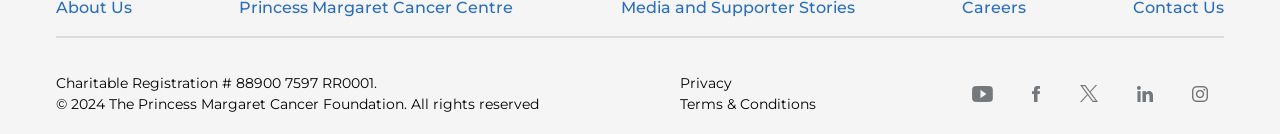What are the two links at the bottom left?
Using the visual information, respond with a single word or phrase.

Privacy and Terms & Conditions